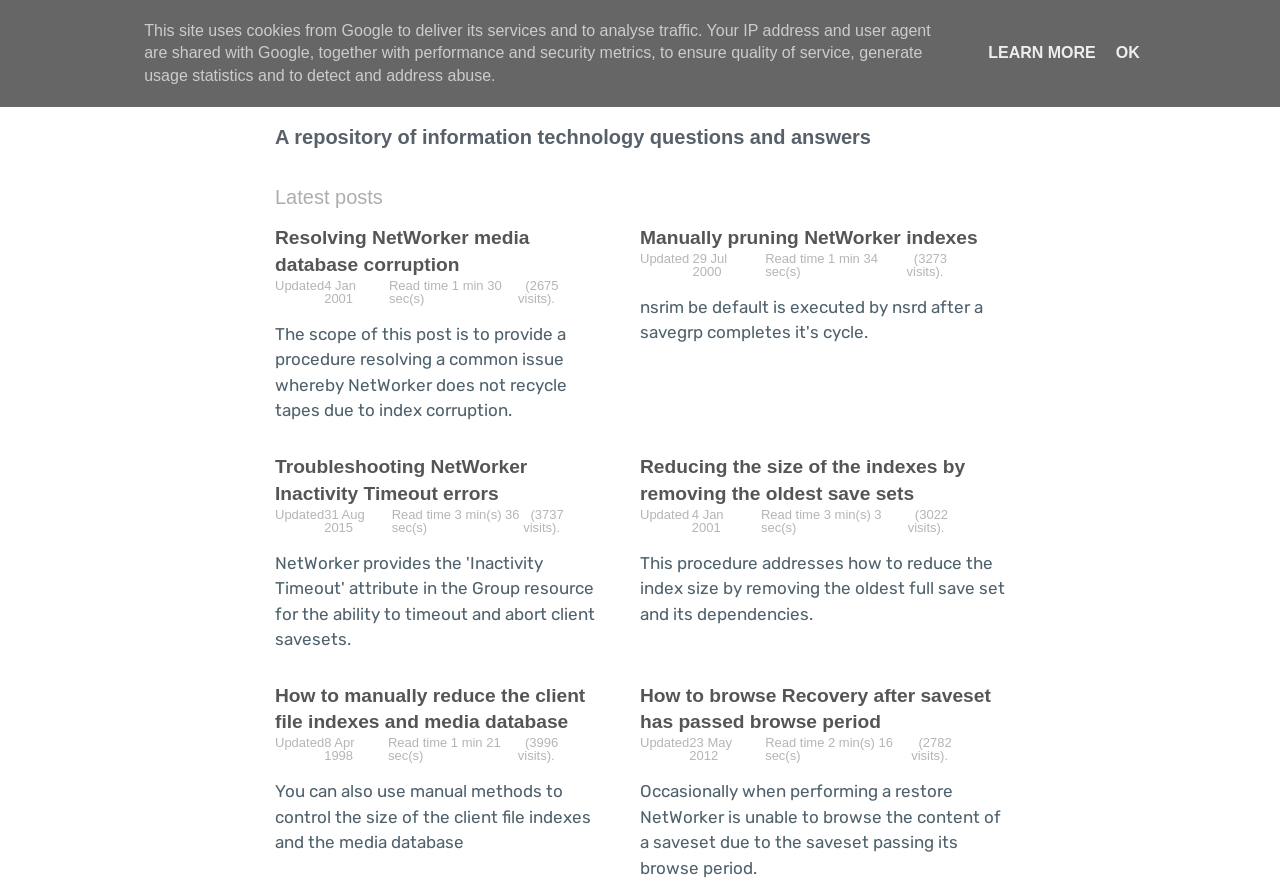What is the name of the blog?
Based on the visual details in the image, please answer the question thoroughly.

The name of the blog can be found in the top-left corner of the webpage, where it says 'nsrck articles - church1e's blog'. This is likely the title of the blog.